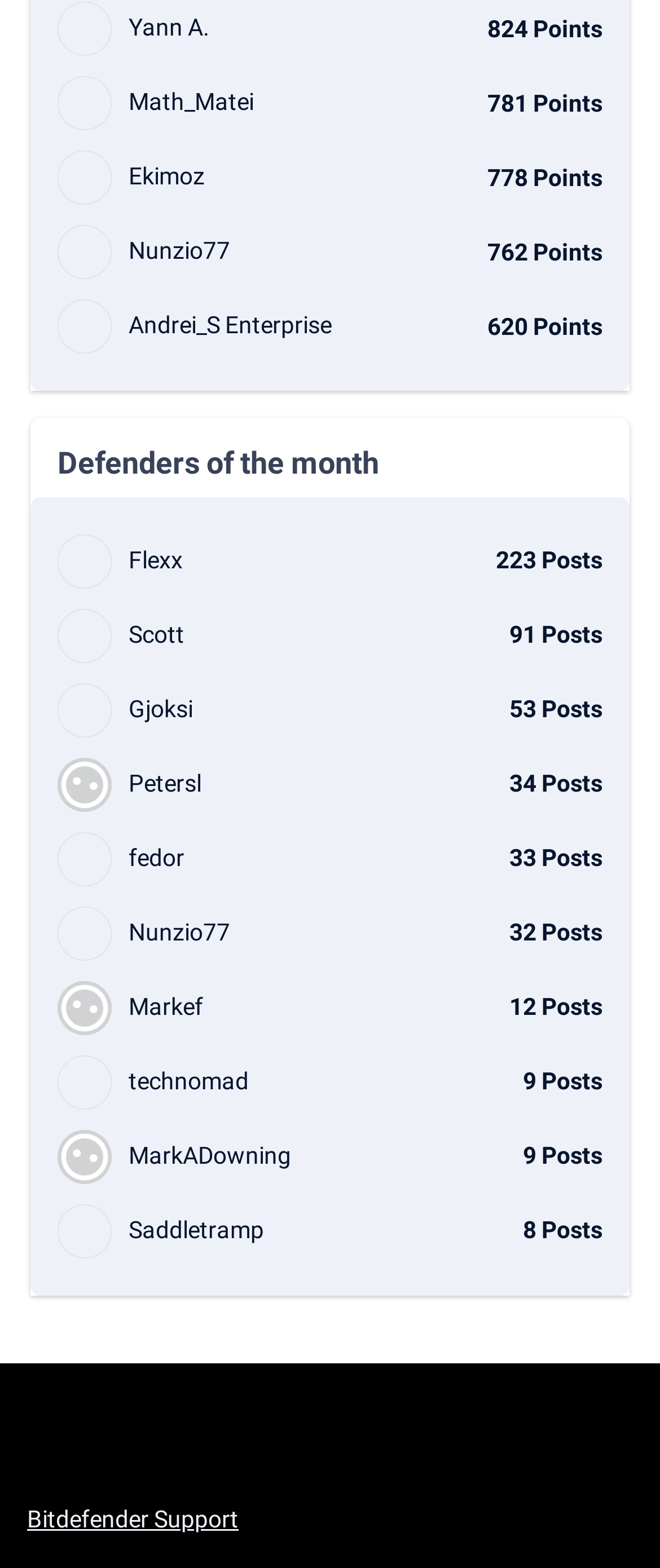Kindly provide the bounding box coordinates of the section you need to click on to fulfill the given instruction: "View defender profile".

[0.087, 0.001, 0.913, 0.036]